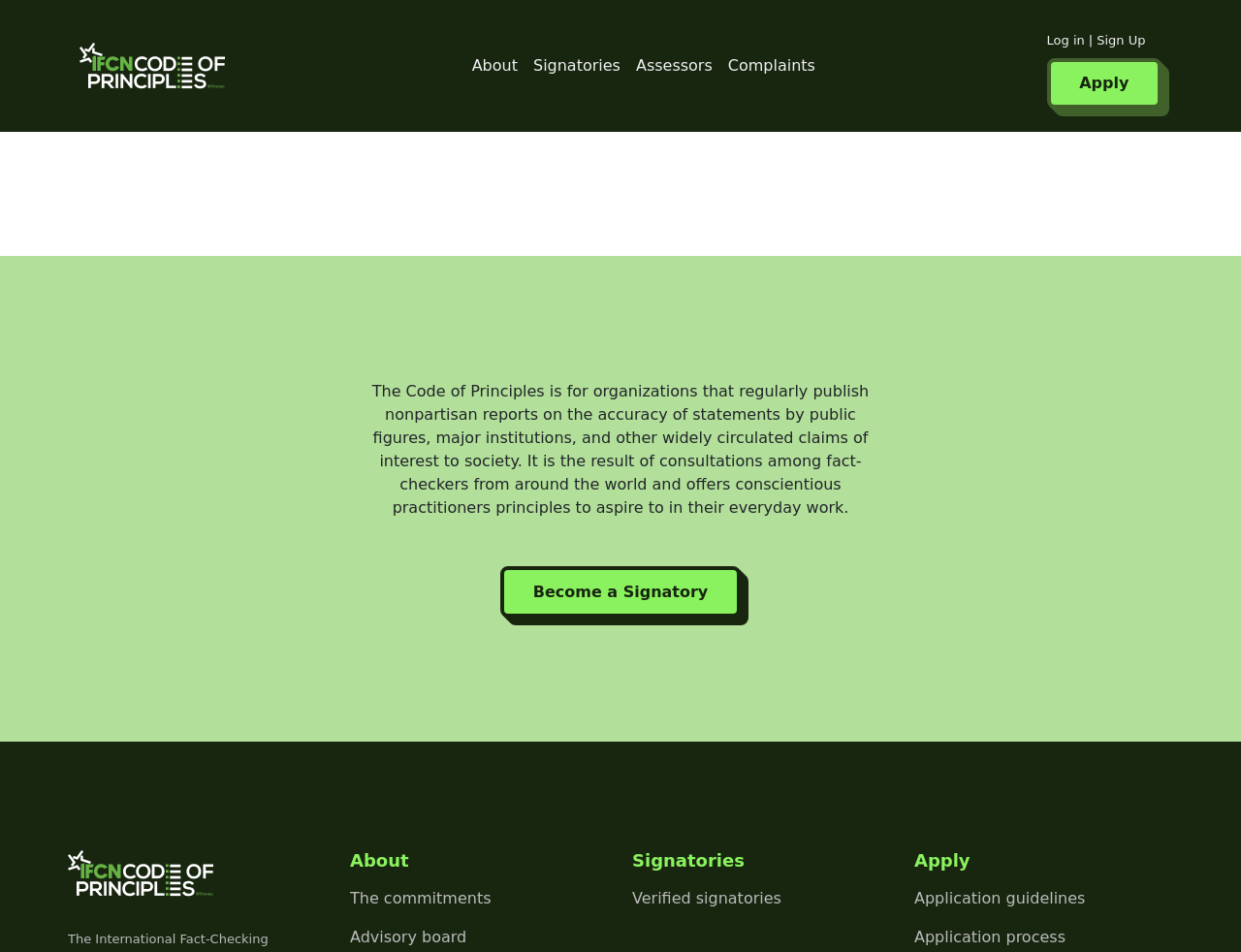Please provide the bounding box coordinates for the element that needs to be clicked to perform the following instruction: "Go to the About page". The coordinates should be given as four float numbers between 0 and 1, i.e., [left, top, right, bottom].

[0.374, 0.049, 0.423, 0.09]